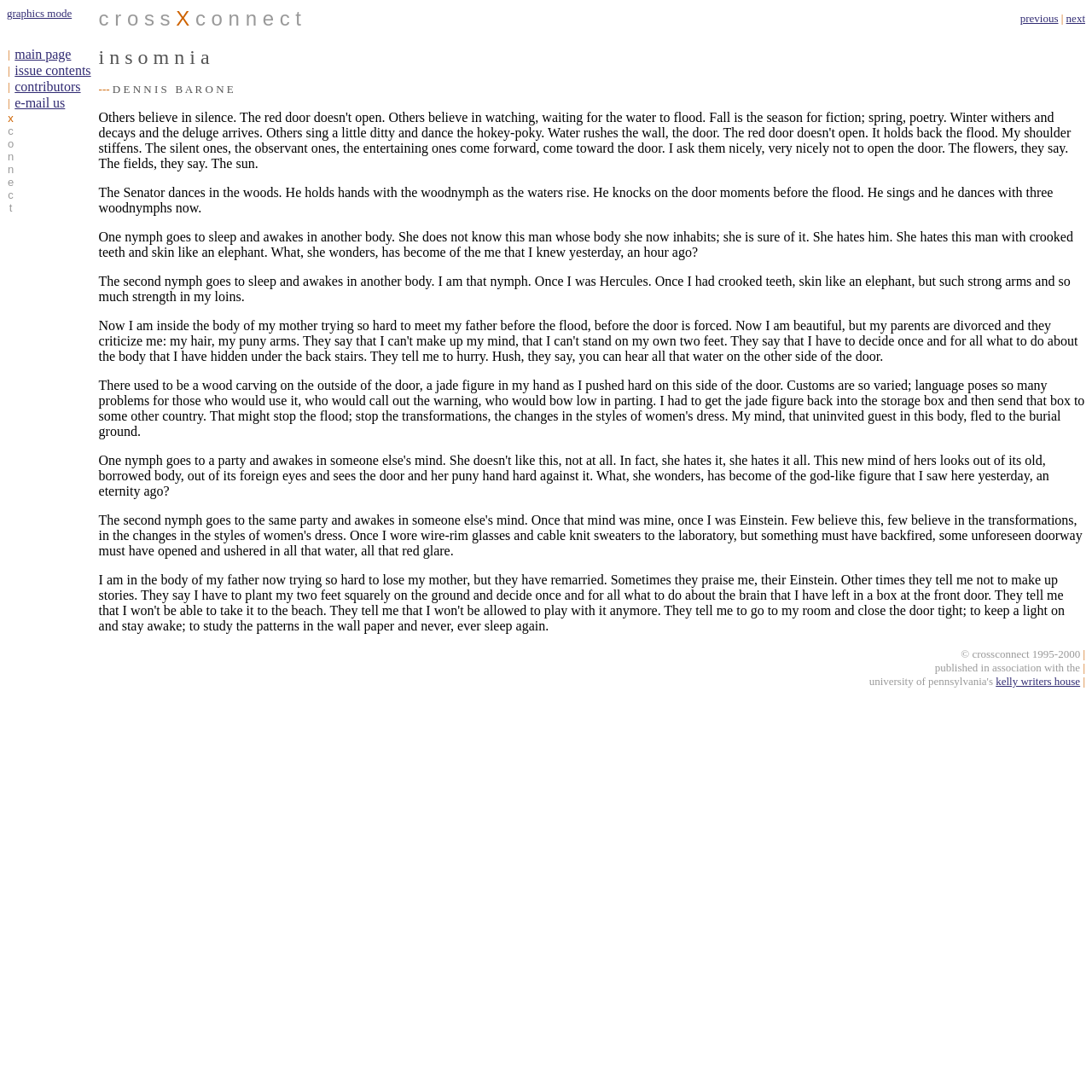Use a single word or phrase to answer the question: 
What is the relationship between the woodnymphs?

Transformations